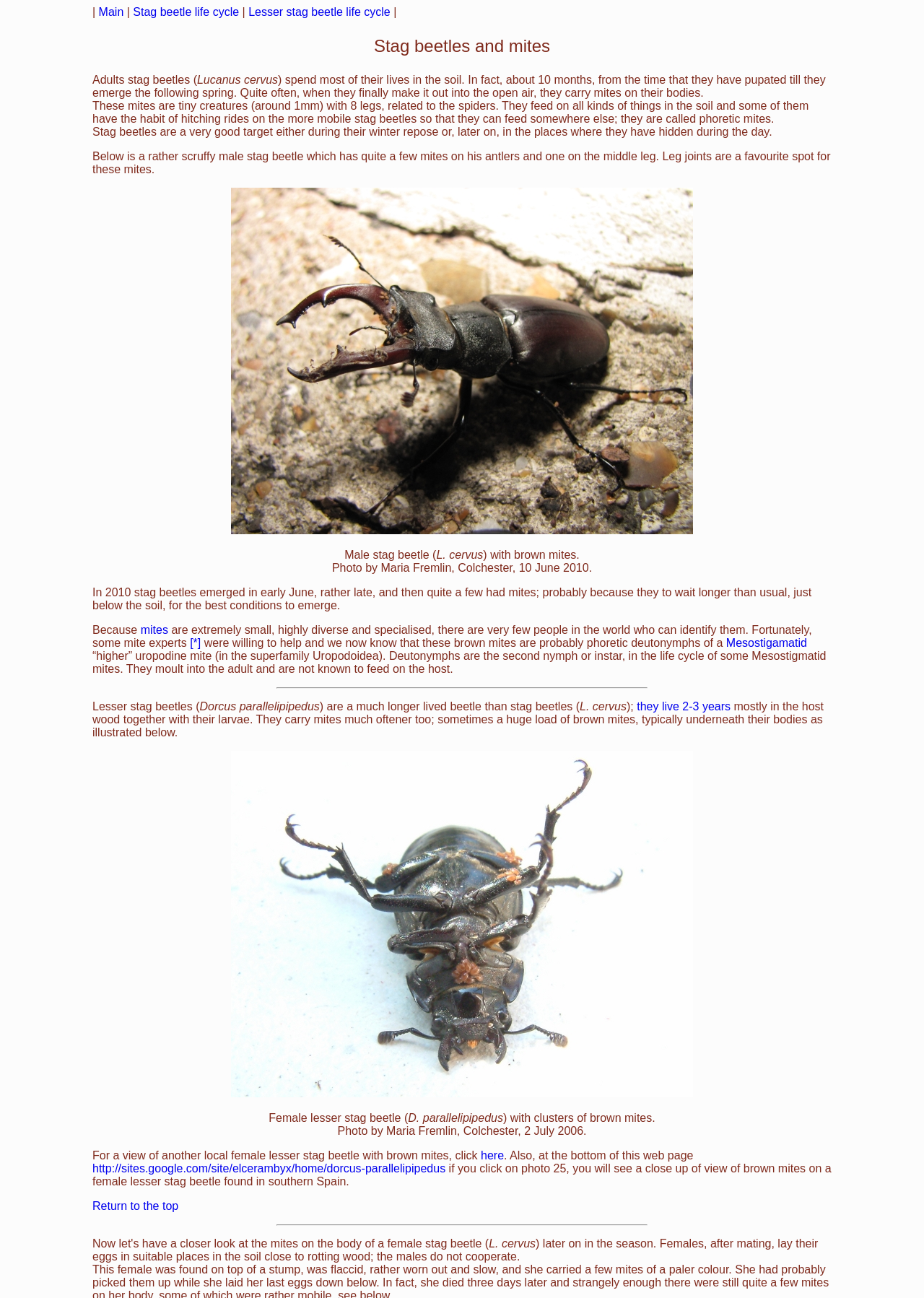Please respond in a single word or phrase: 
What is the purpose of mites on stag beetles?

To feed elsewhere